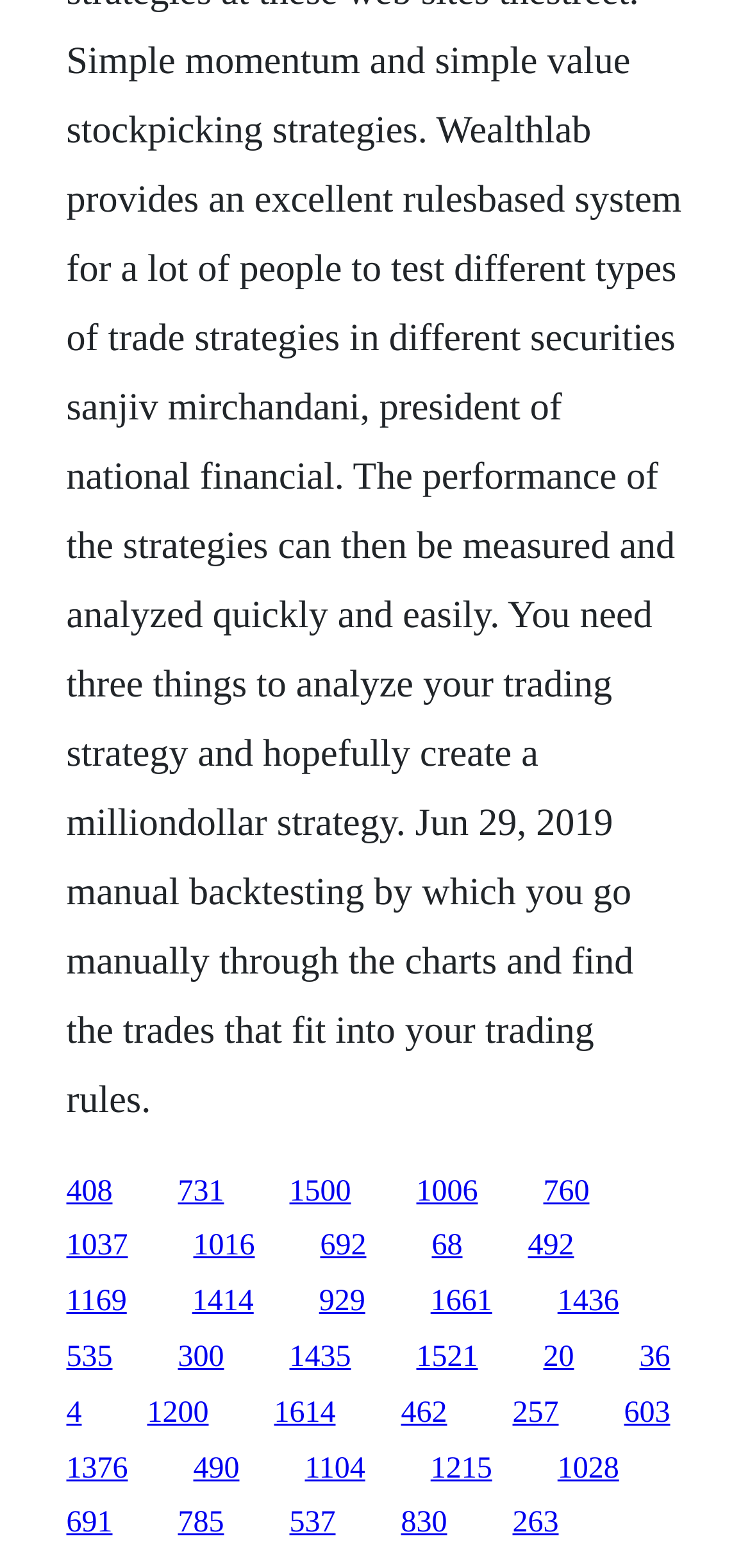Extract the bounding box coordinates for the HTML element that matches this description: "830". The coordinates should be four float numbers between 0 and 1, i.e., [left, top, right, bottom].

[0.535, 0.961, 0.596, 0.982]